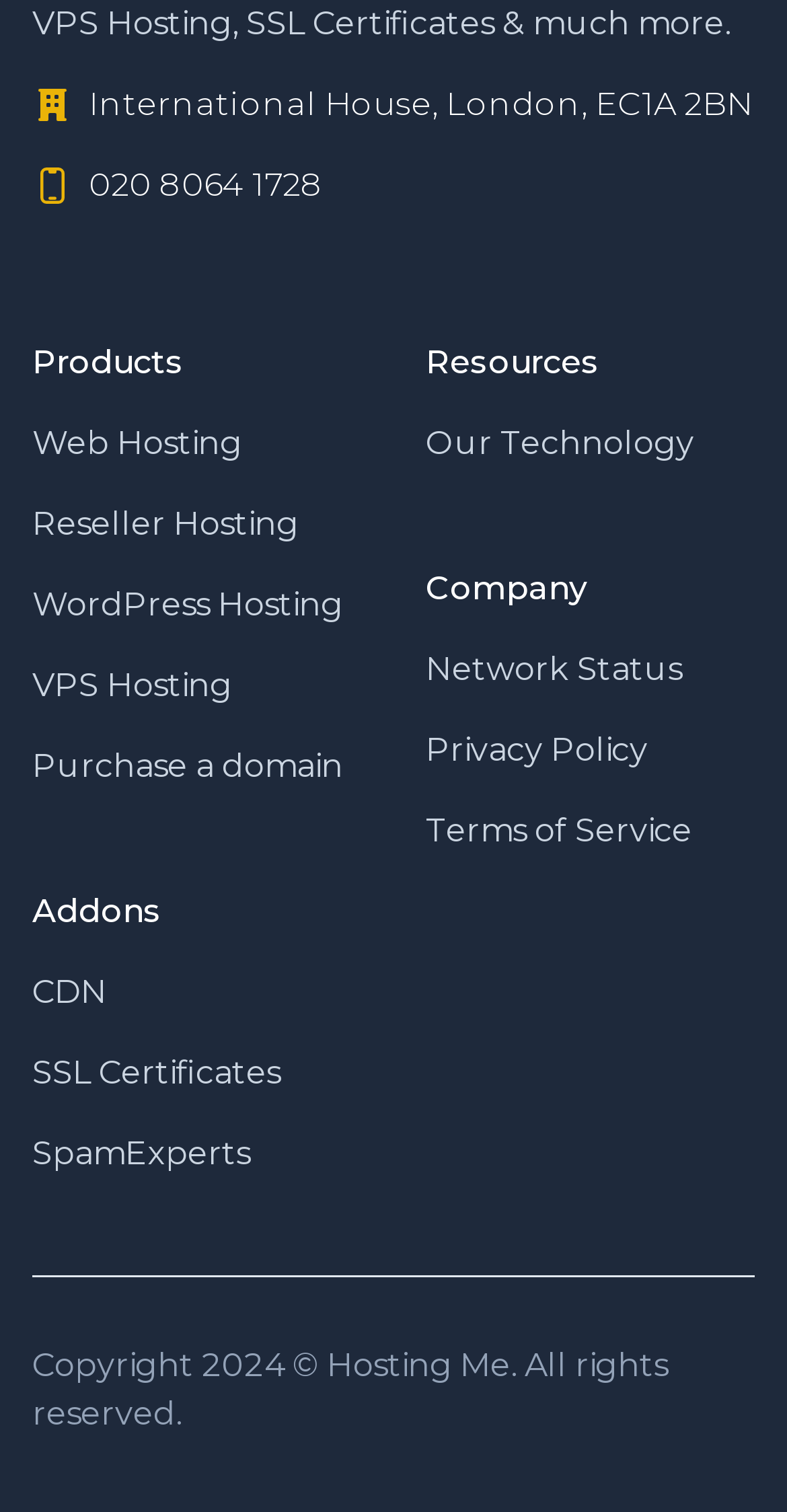Using the information from the screenshot, answer the following question thoroughly:
What year is the copyright for?

I found the copyright information at the bottom of the webpage, where it is displayed as a static text element, and the year mentioned is 2024.